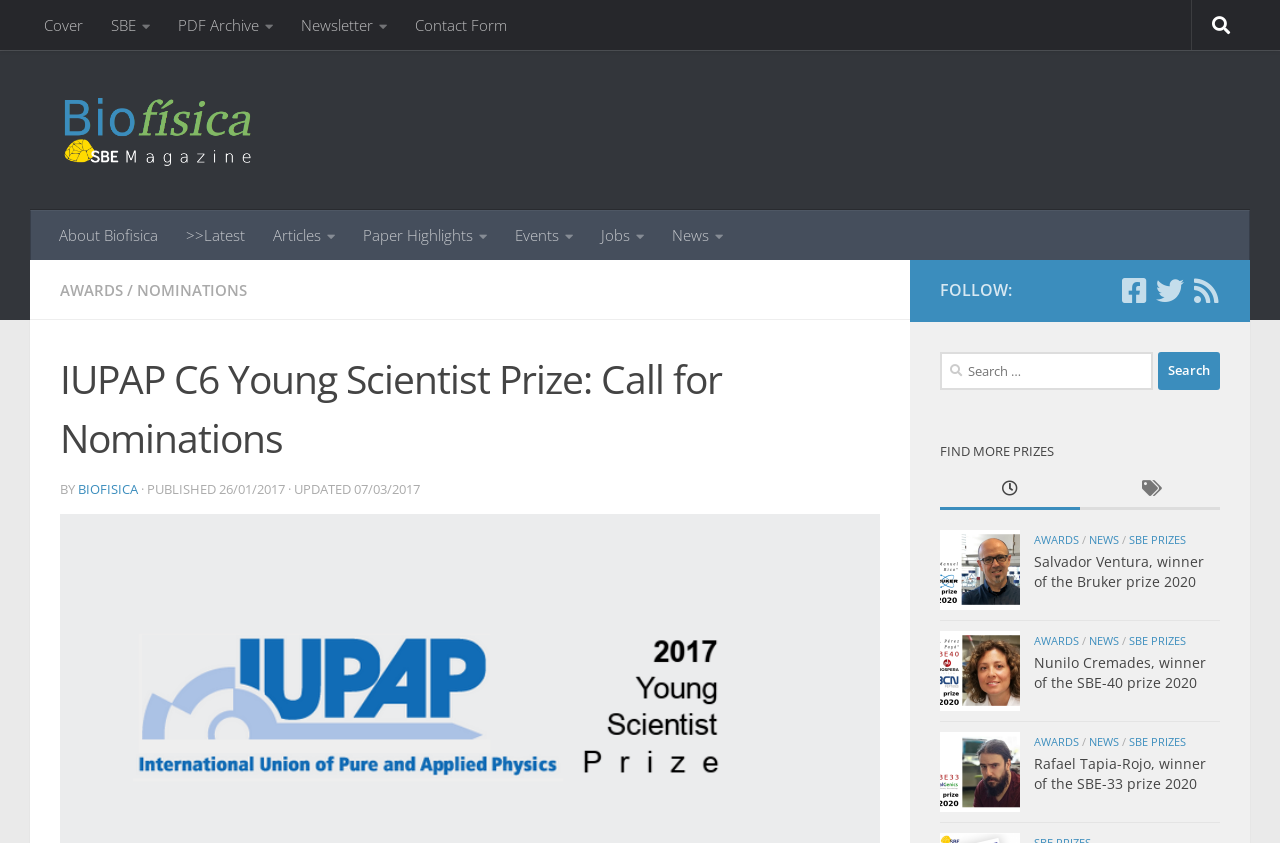How many social media platforms are available to follow? Refer to the image and provide a one-word or short phrase answer.

3